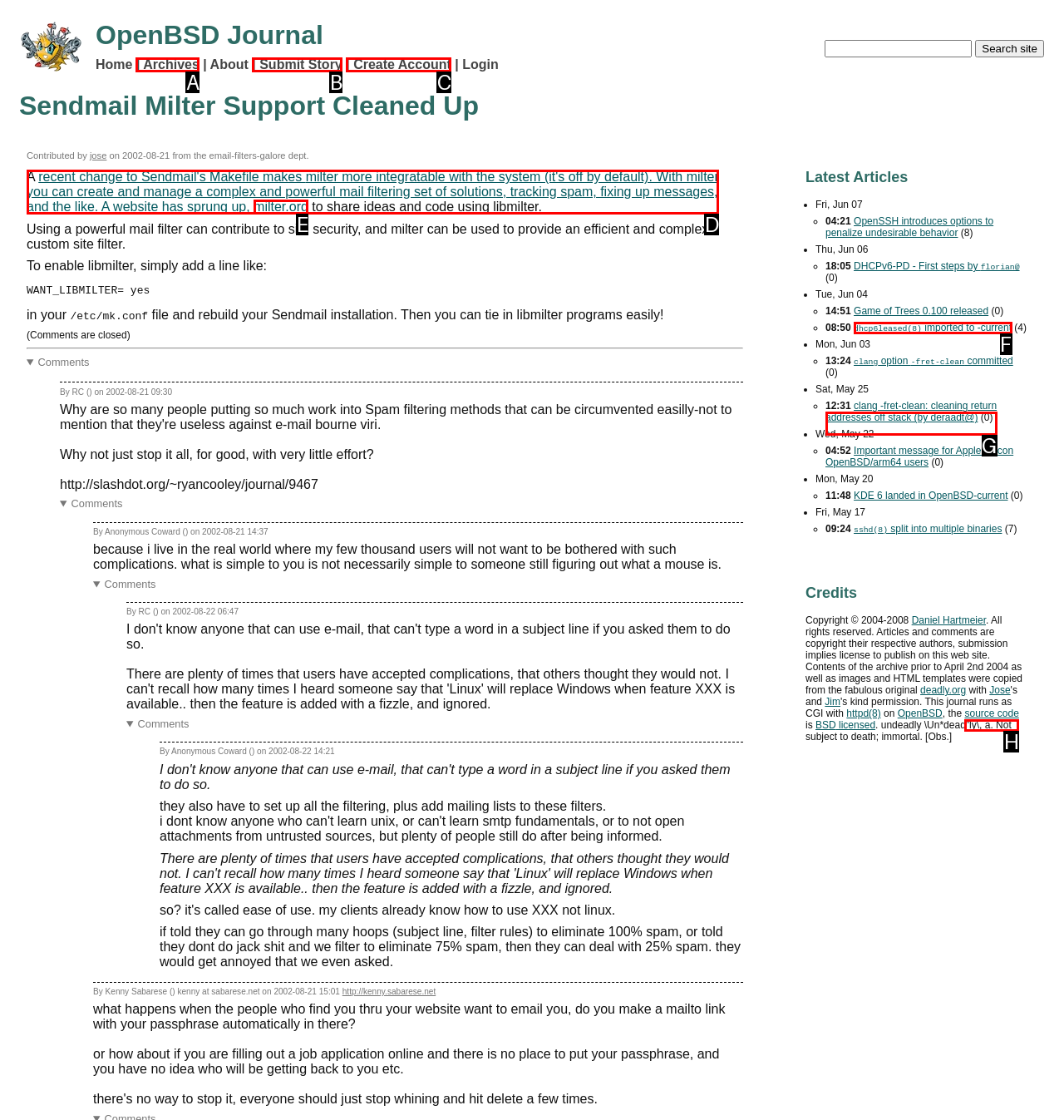Select the letter of the option that corresponds to: dhcp6leased(8) imported to -current
Provide the letter from the given options.

F